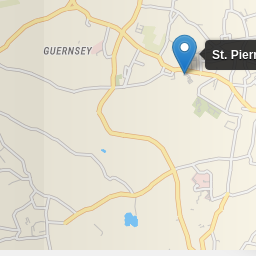Elaborate on the elements present in the image.

This map image prominently features the location of St. Pierre Park Hotel & Golf in Guernsey, marked by a blue pin on a detailed street map. The surrounding area includes a network of roads, highlighted with yellow lines, and nearby landmarks are subtly indicated, including the labeled area of "Guernsey." The map provides a visual context for travelers, showcasing the hotel’s convenient position relative to various locations in the vicinity, making it an ideal reference for planning visits or exploring the area.